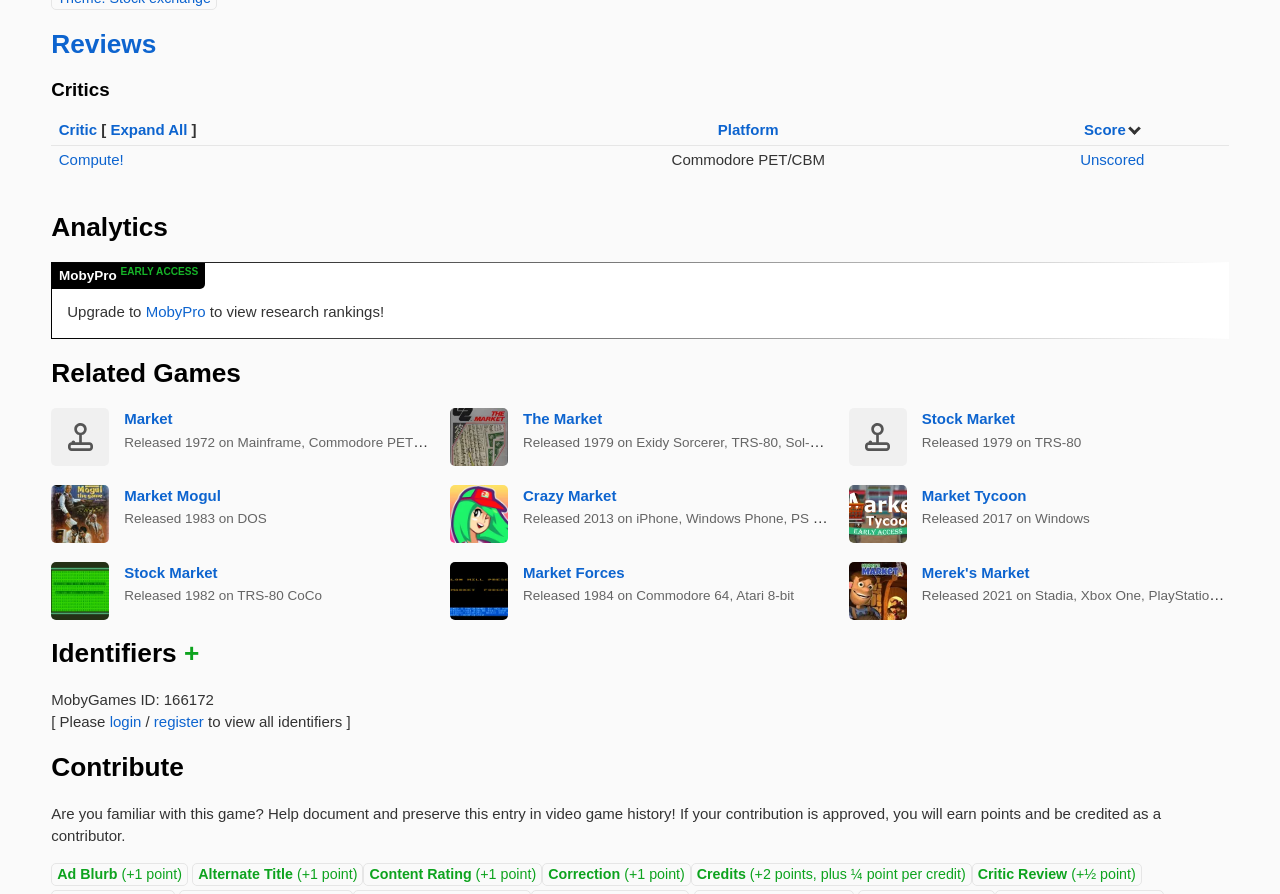Bounding box coordinates are specified in the format (top-left x, top-left y, bottom-right x, bottom-right y). All values are floating point numbers bounded between 0 and 1. Please provide the bounding box coordinate of the region this sentence describes: Correction (+1 point)

[0.428, 0.968, 0.535, 0.986]